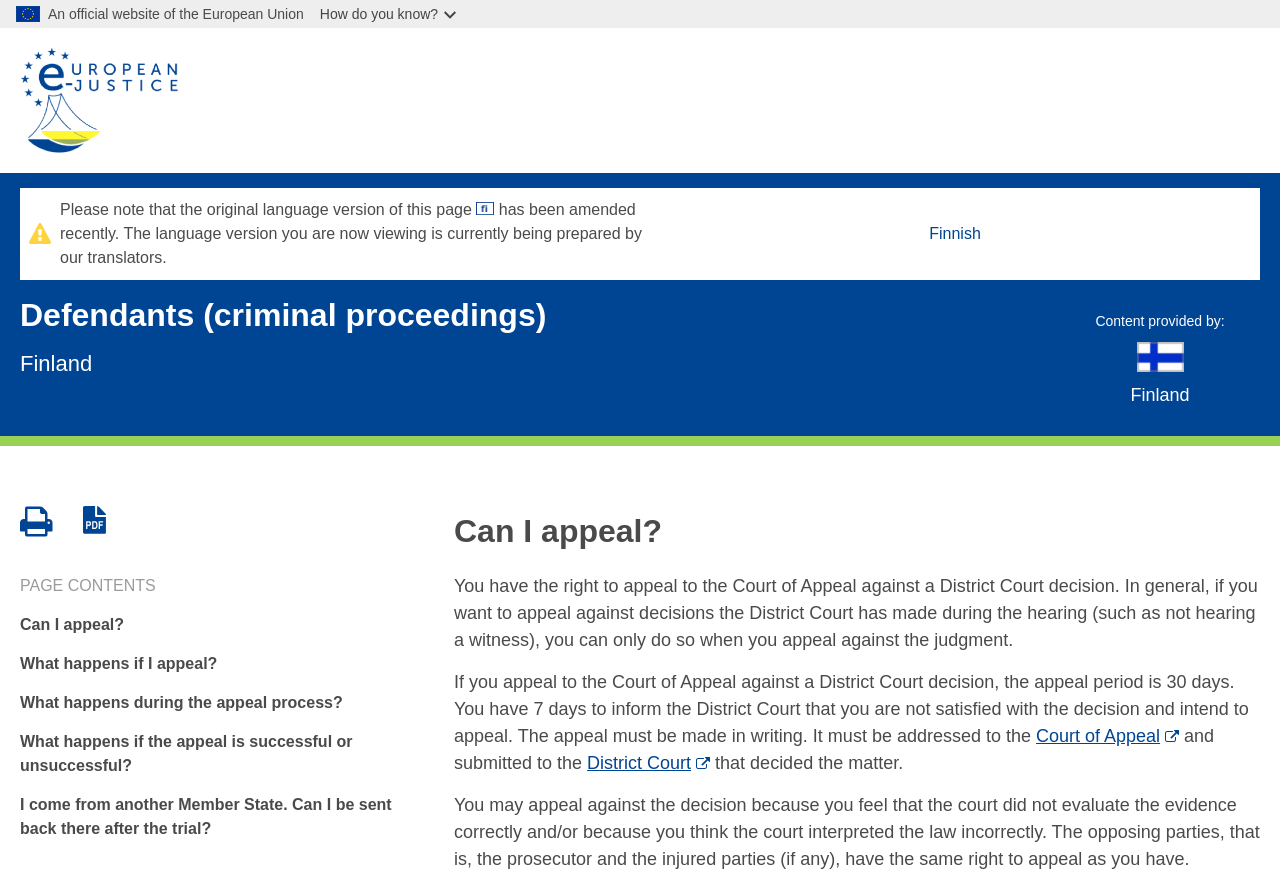Please identify the bounding box coordinates of the area I need to click to accomplish the following instruction: "Read about 'Can I appeal?'".

[0.016, 0.694, 0.097, 0.713]